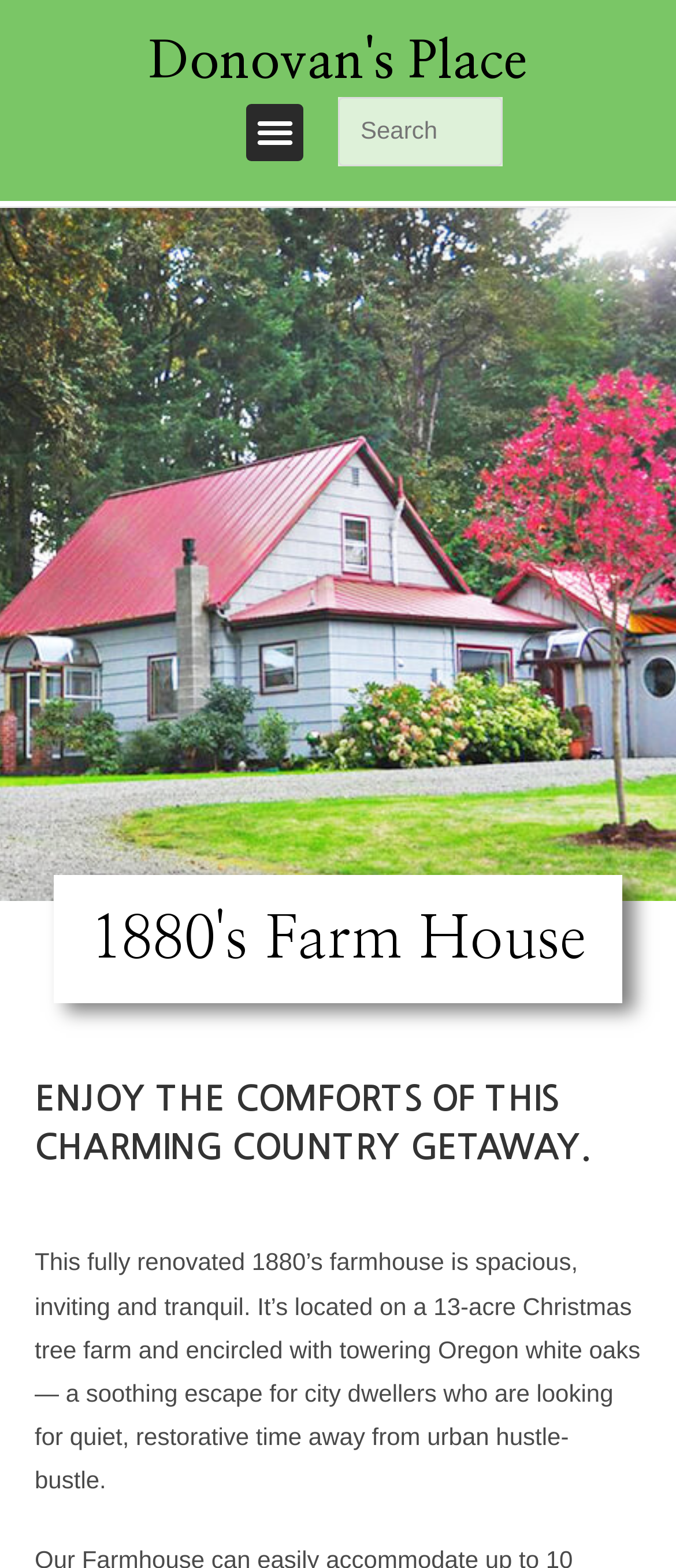Give a short answer using one word or phrase for the question:
What is the surrounding environment like?

Christmas tree farm